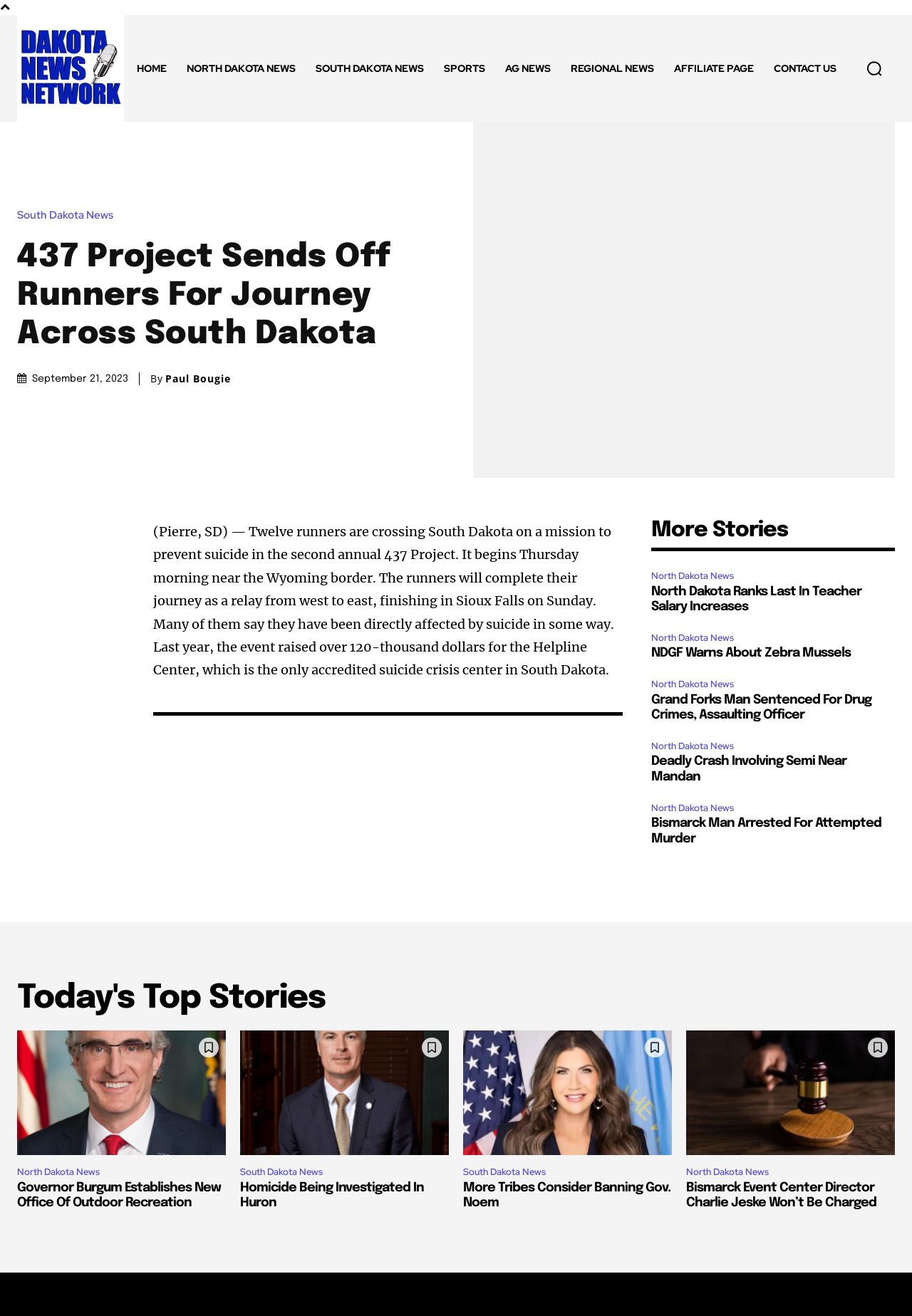Please find the bounding box coordinates in the format (top-left x, top-left y, bottom-right x, bottom-right y) for the given element description. Ensure the coordinates are floating point numbers between 0 and 1. Description: Affiliate Page

[0.728, 0.03, 0.838, 0.074]